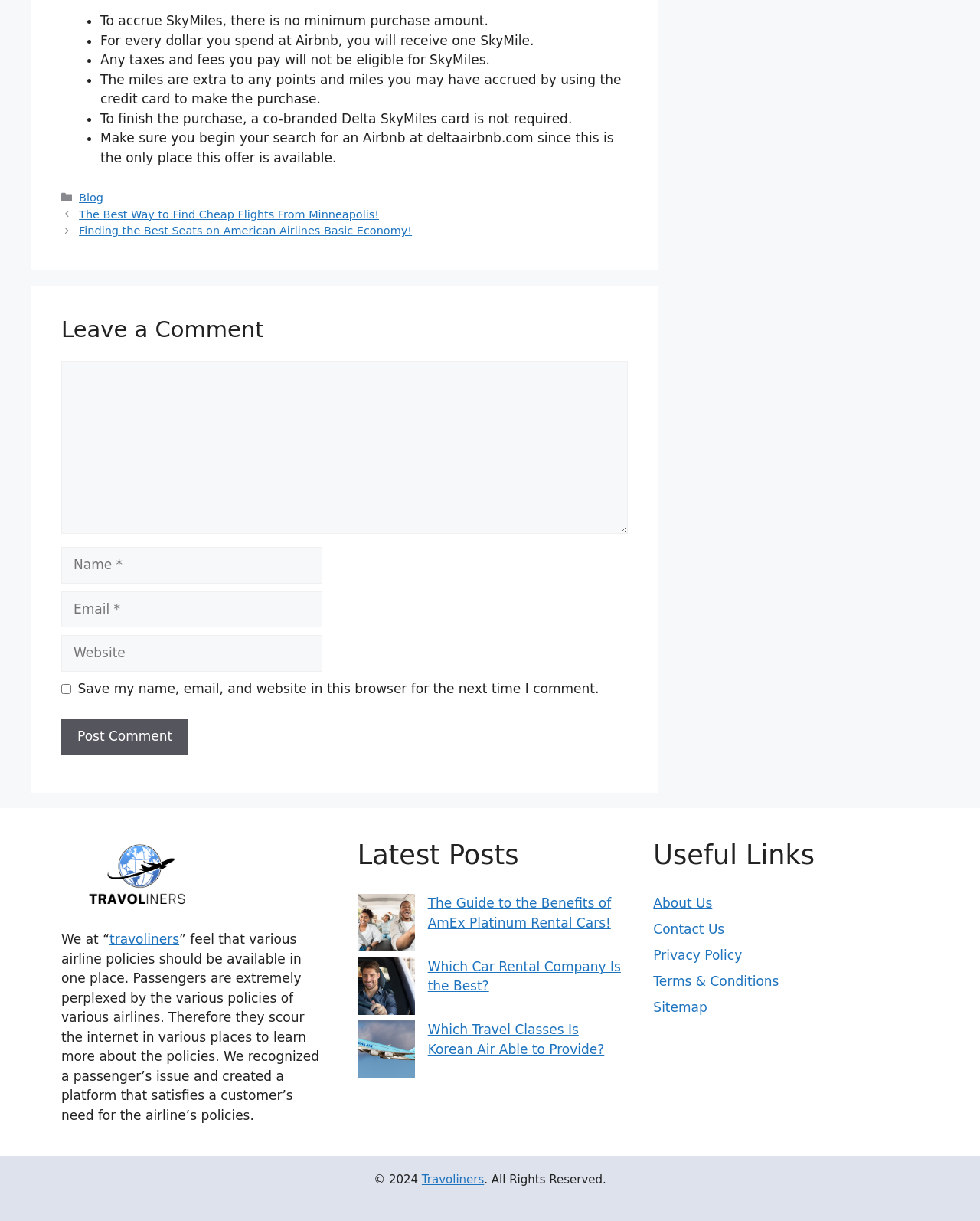Please mark the bounding box coordinates of the area that should be clicked to carry out the instruction: "Select the 'CONTACT' link".

None